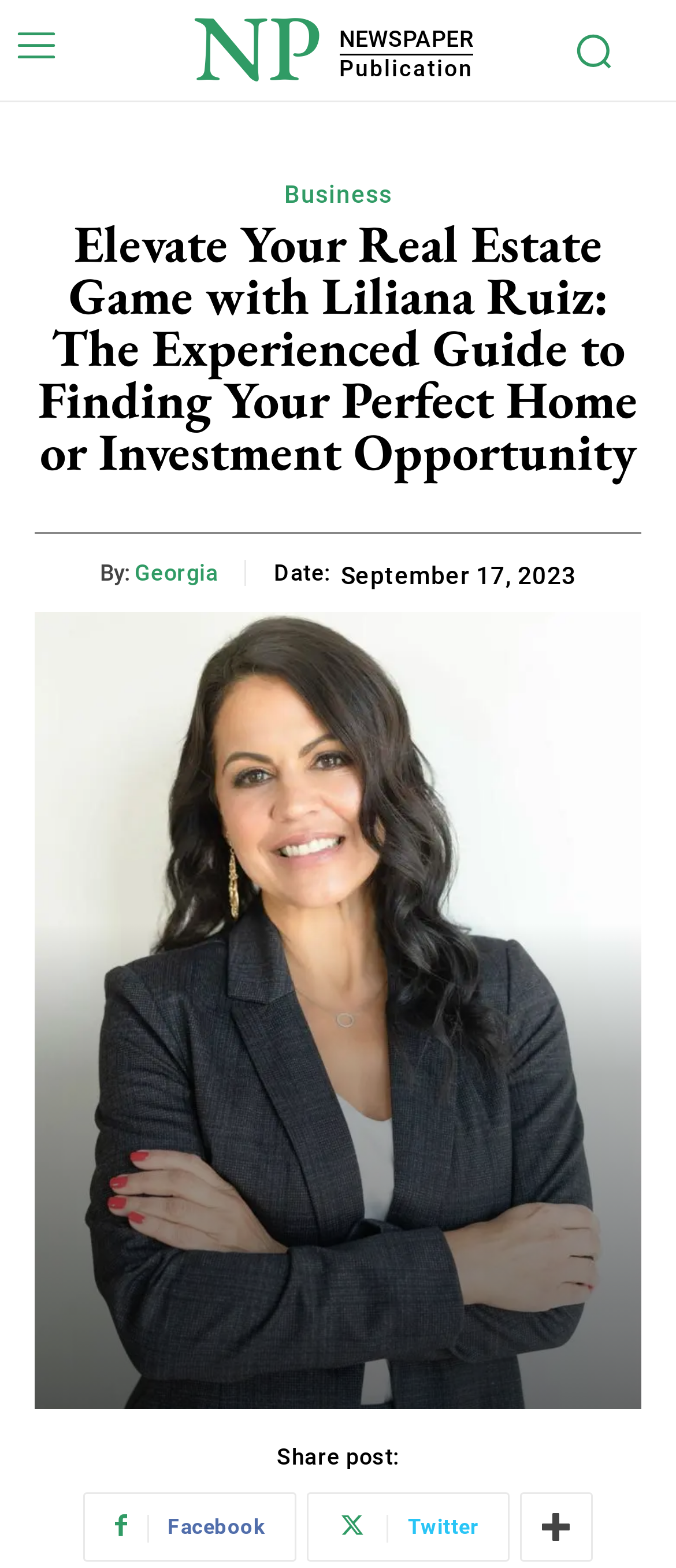Elaborate on the information and visuals displayed on the webpage.

This webpage is about real estate, specifically promoting Liliana Ruiz, a seasoned professional in the housing market. At the top, there is a heading that reads "Elevate Your Real Estate Game with Liliana Ruiz: The Experienced Guide to Finding Your Perfect Home or Investment Opportunity". Below this heading, there are two images, one on the left and one on the right, with a link to "NP NEWSPAPER Publication" in between.

On the left side of the page, there is a section with a heading "Subscription Plans". Under this heading, there are two options: "Free limited access" and "Member full access". The "Free limited access" option has a table with several rows of text, including "Etiam est nibh, lobortis sit", "Praesent euismod ac", and "Ut mollis pellentesque tortor". The "Member full access" option also has a table with a price of "$100 per year".

In the middle of the page, there is an article with a heading that is not explicitly stated, but it appears to be a news article or publication. The article has a byline "By: Georgia" and a date "September 17, 2023". There are also links to share the post on Facebook, Twitter, and another platform.

At the bottom of the page, there are three links: "Business", "NP NEWSPAPER Publication", and an icon with no text.